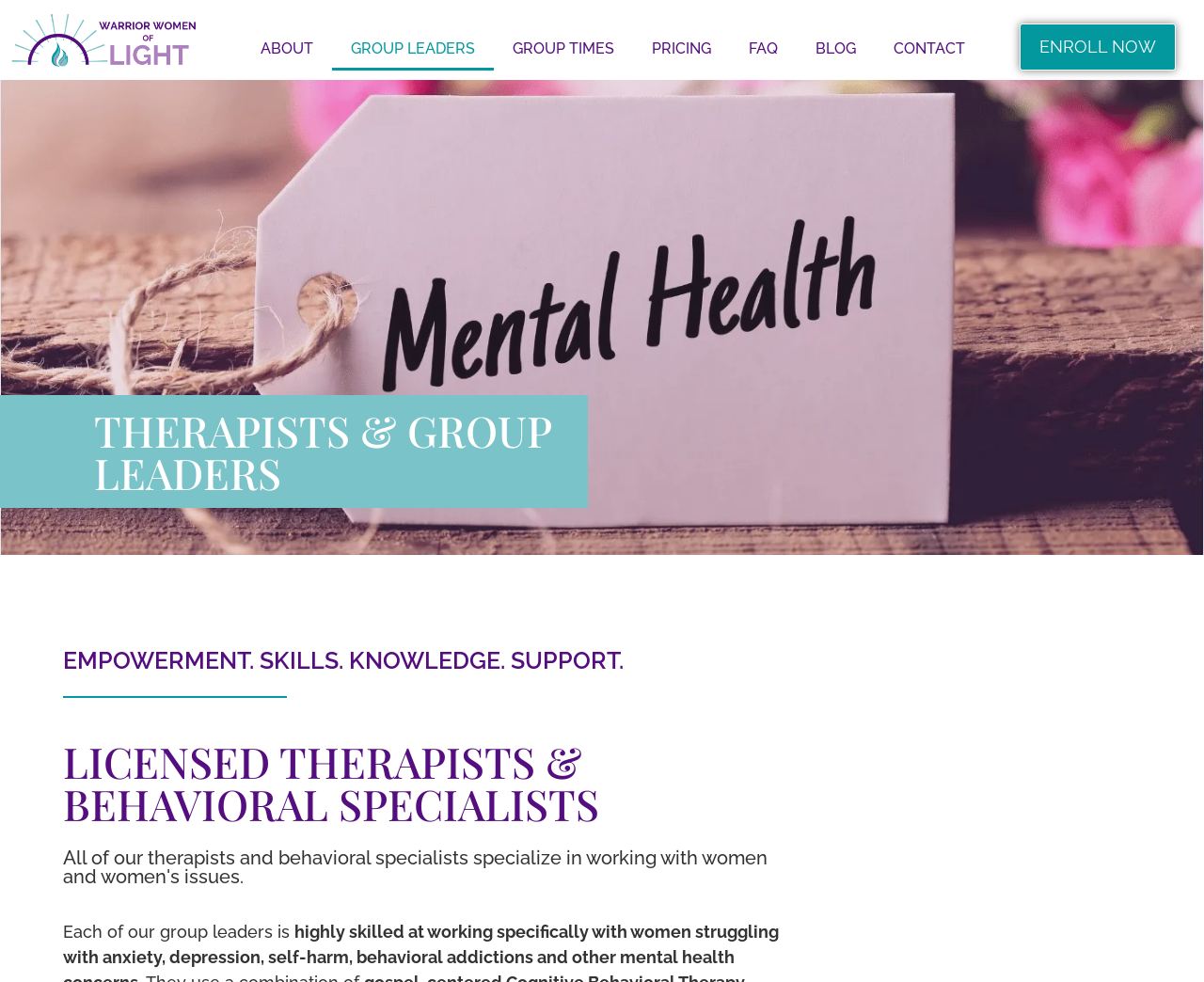Find the bounding box coordinates of the UI element according to this description: "Charter Solent Terms and Conditions".

None